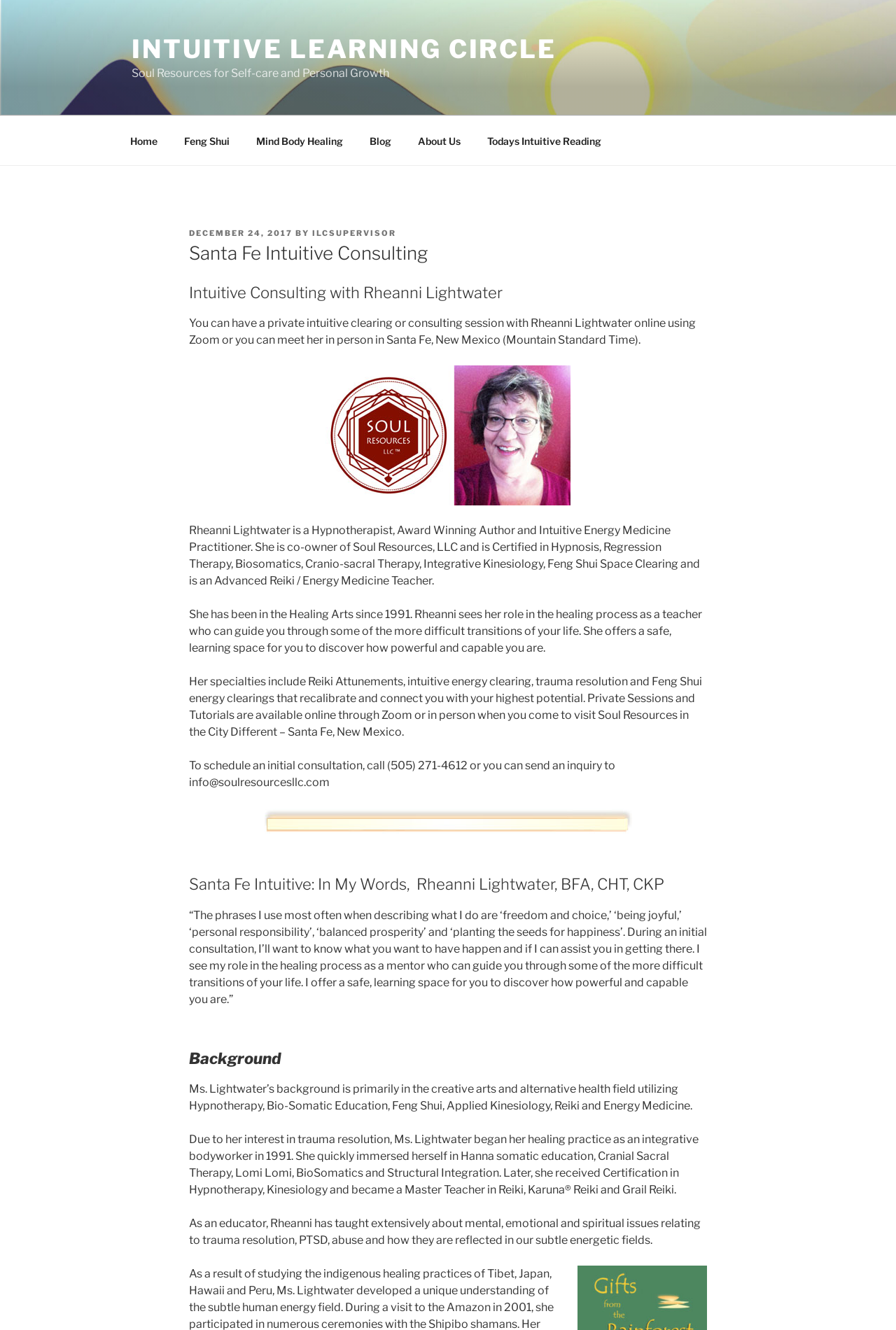Locate the bounding box coordinates of the UI element described by: "Feng Shui". The bounding box coordinates should consist of four float numbers between 0 and 1, i.e., [left, top, right, bottom].

[0.191, 0.093, 0.27, 0.119]